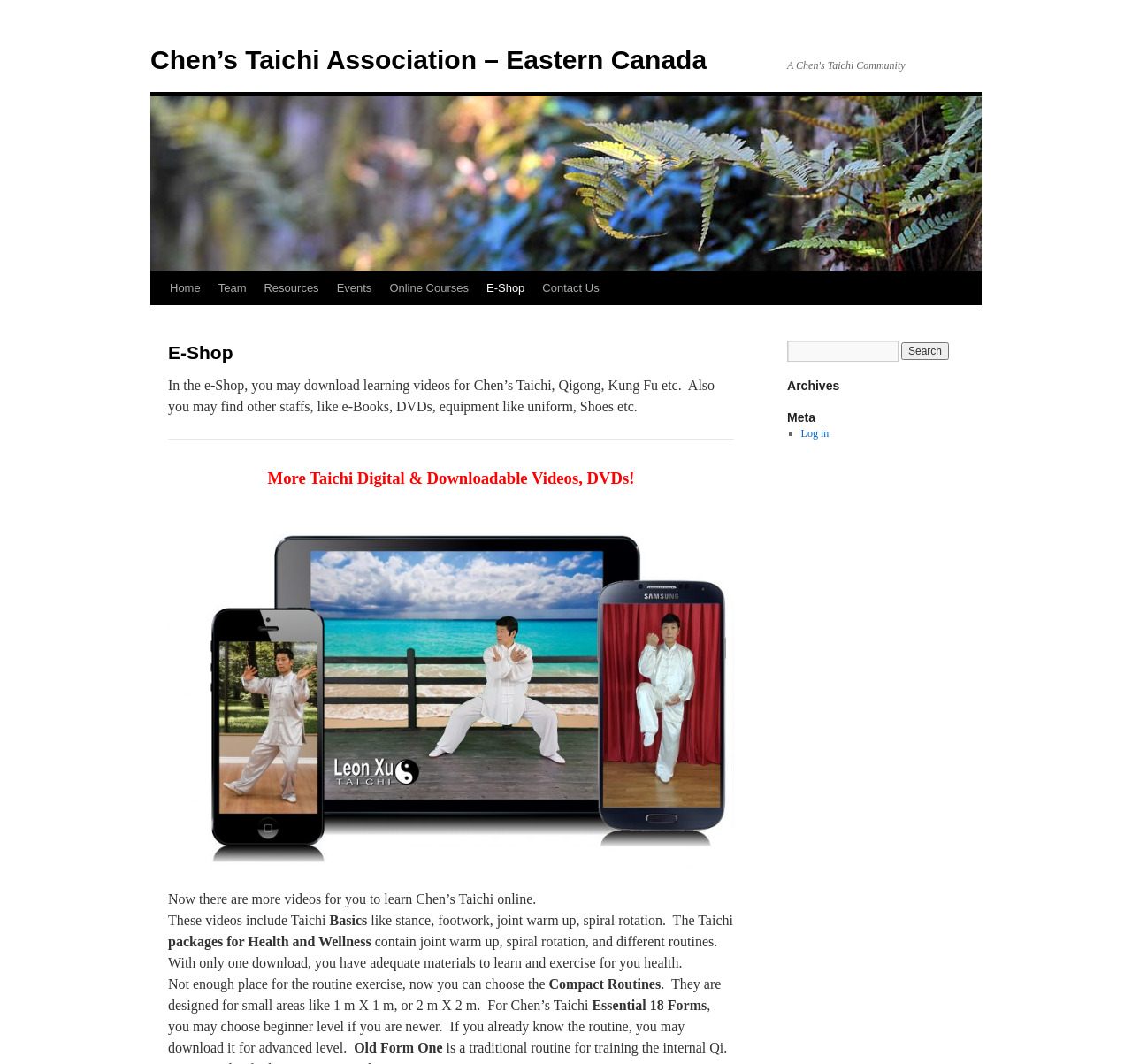Summarize the webpage in an elaborate manner.

The webpage is an e-shop for Chen's Taichi Association, Eastern Canada. At the top, there is a navigation menu with links to "Home", "Team", "Resources", "Events", "Online Courses", "E-Shop", and "Contact Us". Below the navigation menu, there is a heading that reads "E-Shop".

The main content of the page is divided into two sections. On the left side, there is a description of the e-shop, which explains that users can download learning videos for Chen's Taichi, Qigong, Kung Fu, and other staff, such as e-Books, DVDs, and equipment like uniforms and shoes. Below this description, there are several headings and paragraphs that describe the different types of videos available for download, including Taichi basics, packages for health and wellness, compact routines, and essential 18 forms.

On the right side of the page, there is a search bar with a textbox and a "Search" button. Below the search bar, there are headings for "Archives" and "Meta", followed by a list marker and a link to "Log in".

There are no images on the page. The overall layout is organized, with clear headings and concise text.